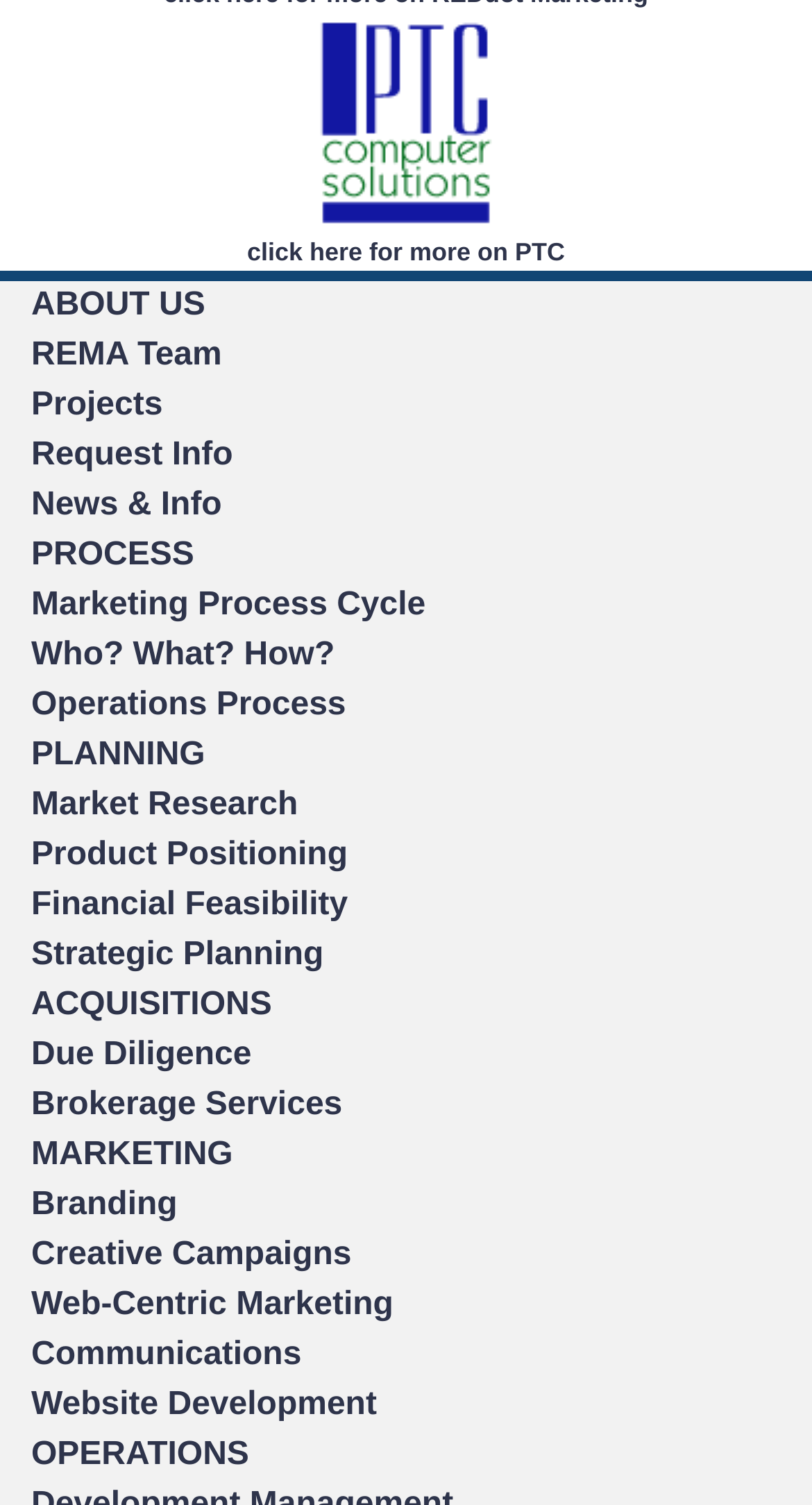Locate the bounding box coordinates of the clickable region to complete the following instruction: "click on ABOUT US."

[0.038, 0.191, 0.253, 0.214]